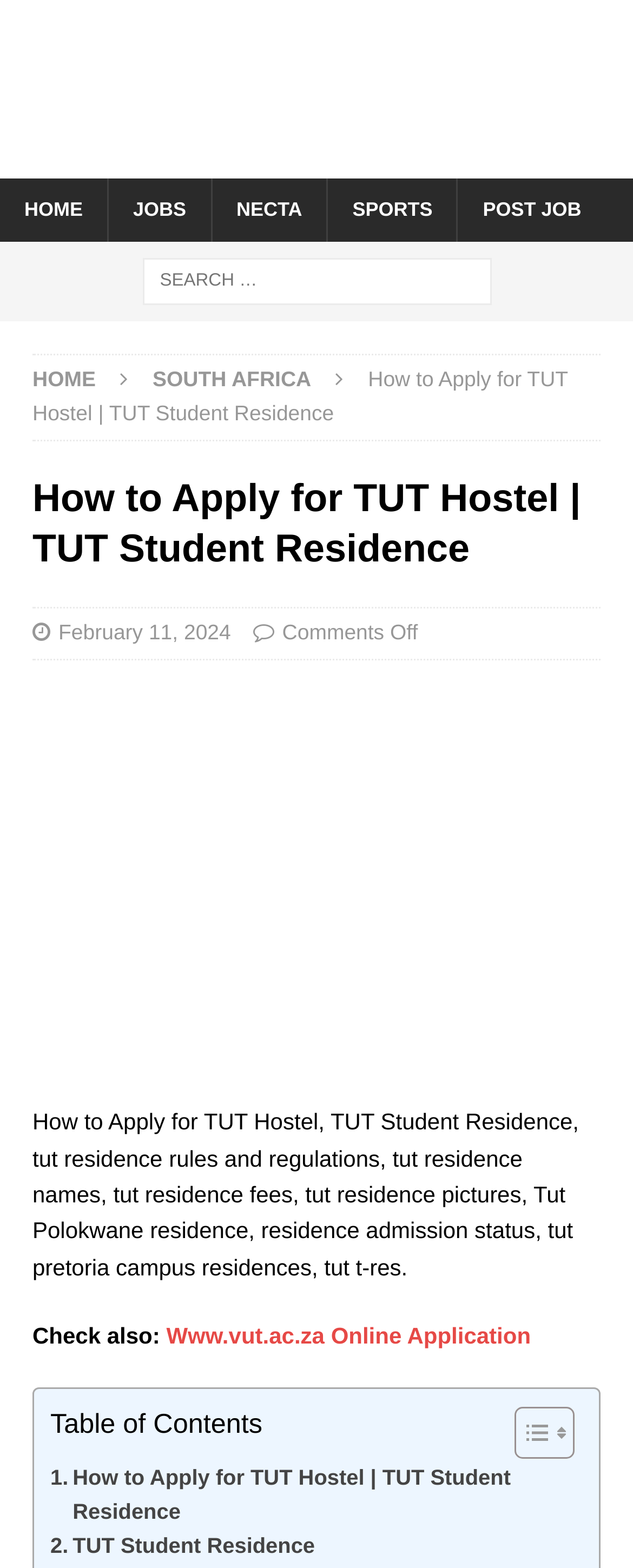Using the webpage screenshot and the element description alt="jobwikis logo", determine the bounding box coordinates. Specify the coordinates in the format (top-left x, top-left y, bottom-right x, bottom-right y) with values ranging from 0 to 1.

[0.051, 0.073, 0.949, 0.09]